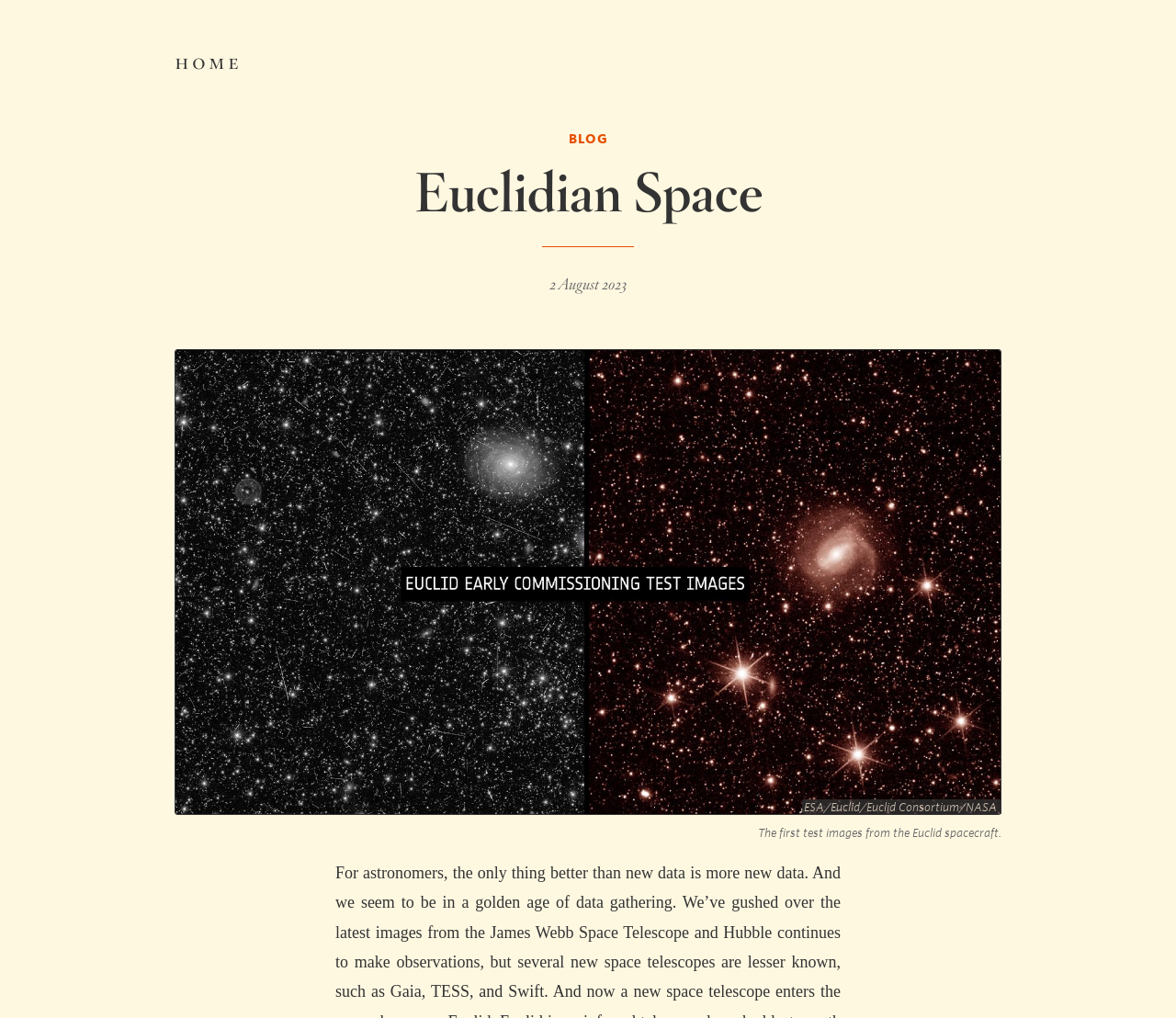What is the date of the blog post?
Please provide an in-depth and detailed response to the question.

The date of the blog post can be found in the header section of the webpage, where it is written as '2 August 2023' in a static text element.